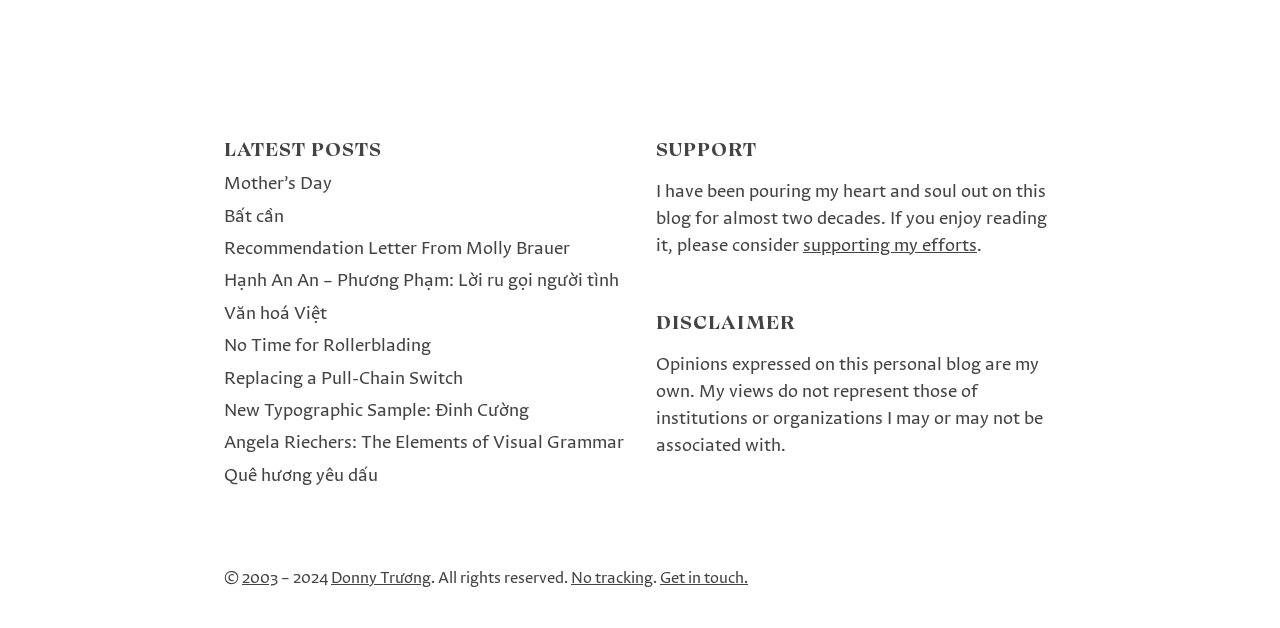How many links are in the 'LATEST POSTS' section?
Please give a detailed and elaborate answer to the question based on the image.

The 'LATEST POSTS' section contains 9 links, which are 'Mother’s Day', 'Bất cần', 'Recommendation Letter From Molly Brauer', 'Hạnh An An – Phương Phạm: Lời ru gọi người tình', 'Văn hoá Việt', 'No Time for Rollerblading', 'Replacing a Pull-Chain Switch', 'New Typographic Sample: Đinh Cường', and 'Angela Riechers: The Elements of Visual Grammar'.